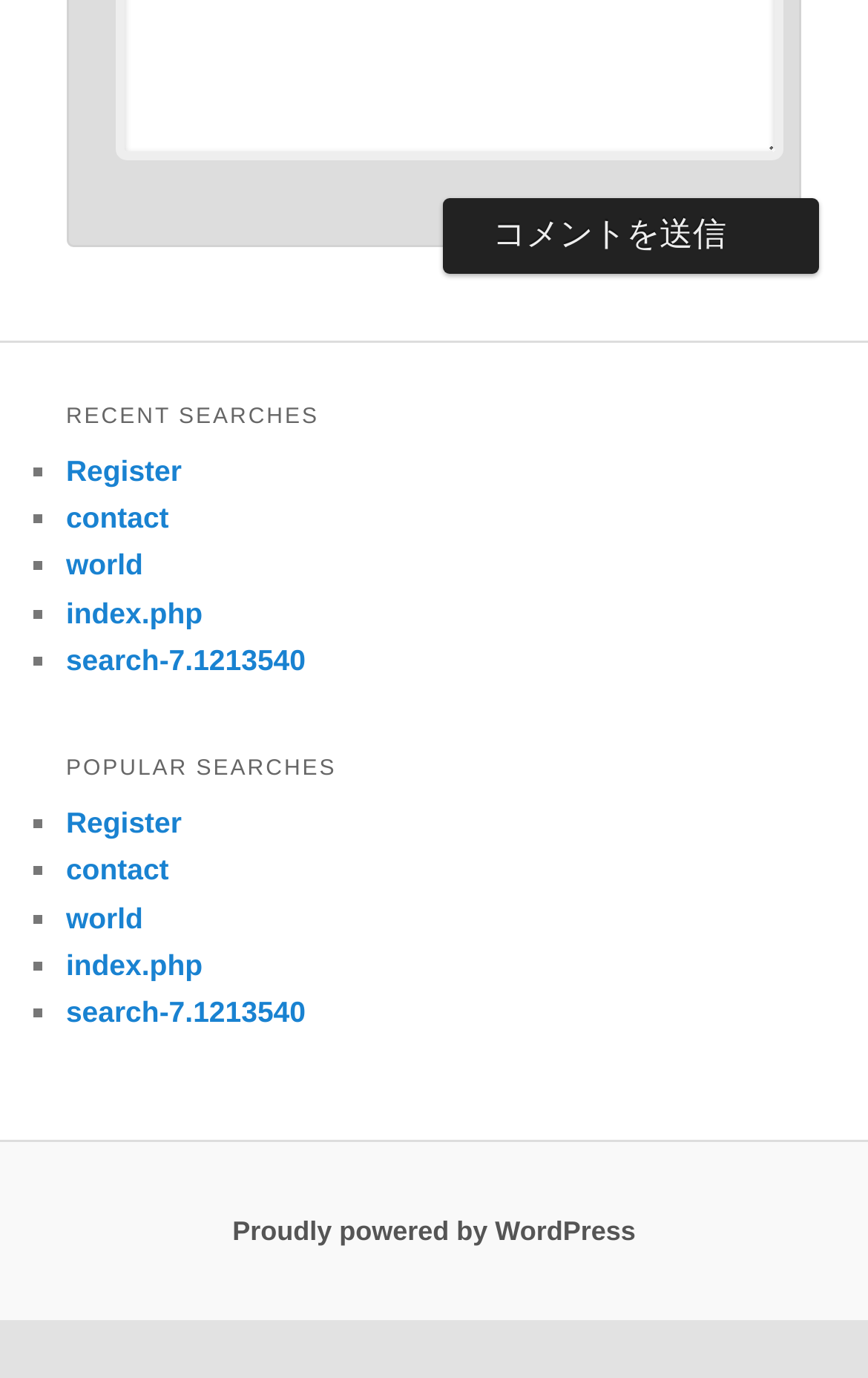Reply to the question with a brief word or phrase: What is the purpose of the button?

Send comment